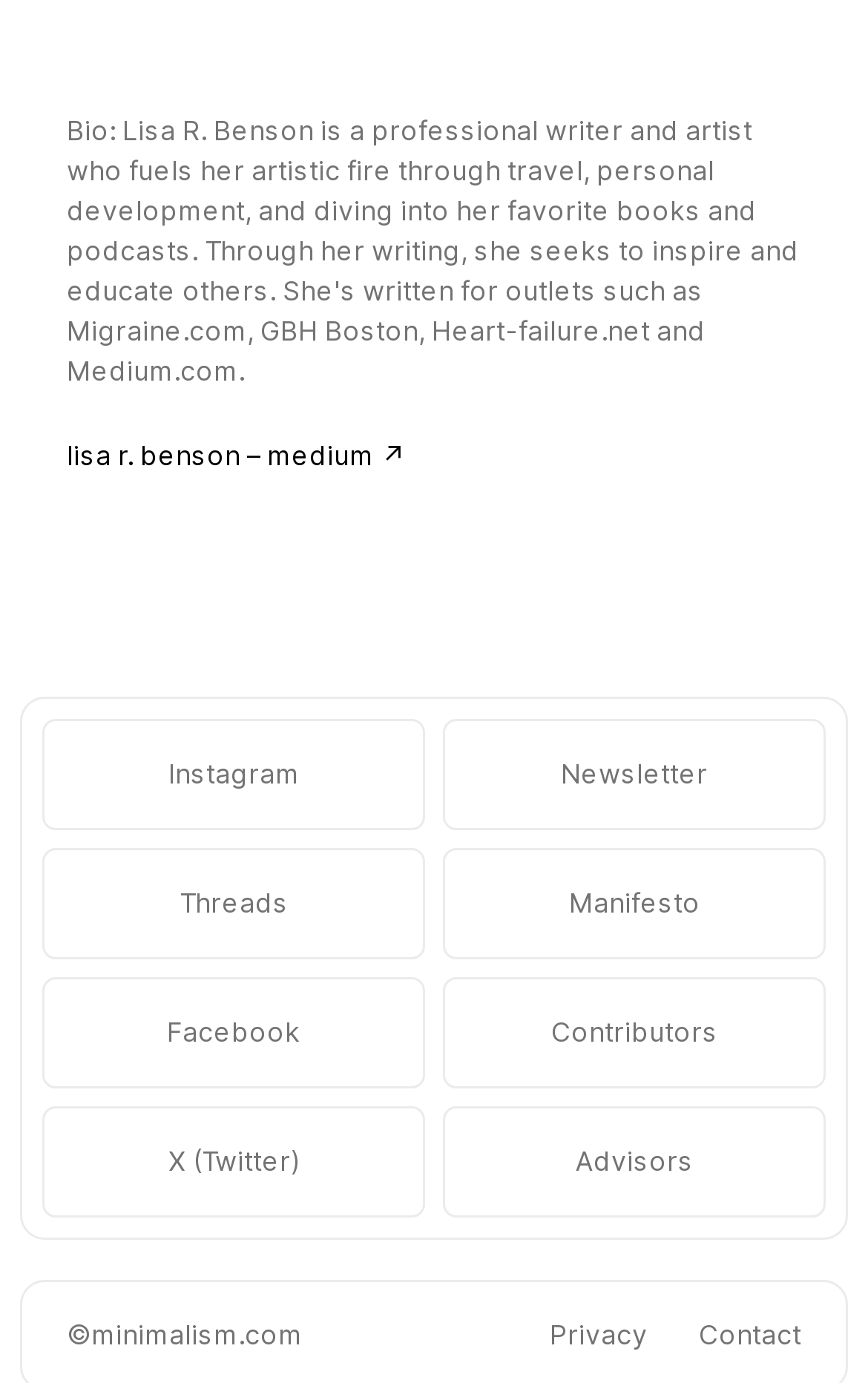Answer the following in one word or a short phrase: 
What is the name of the newsletter link present on this webpage?

Newsletter